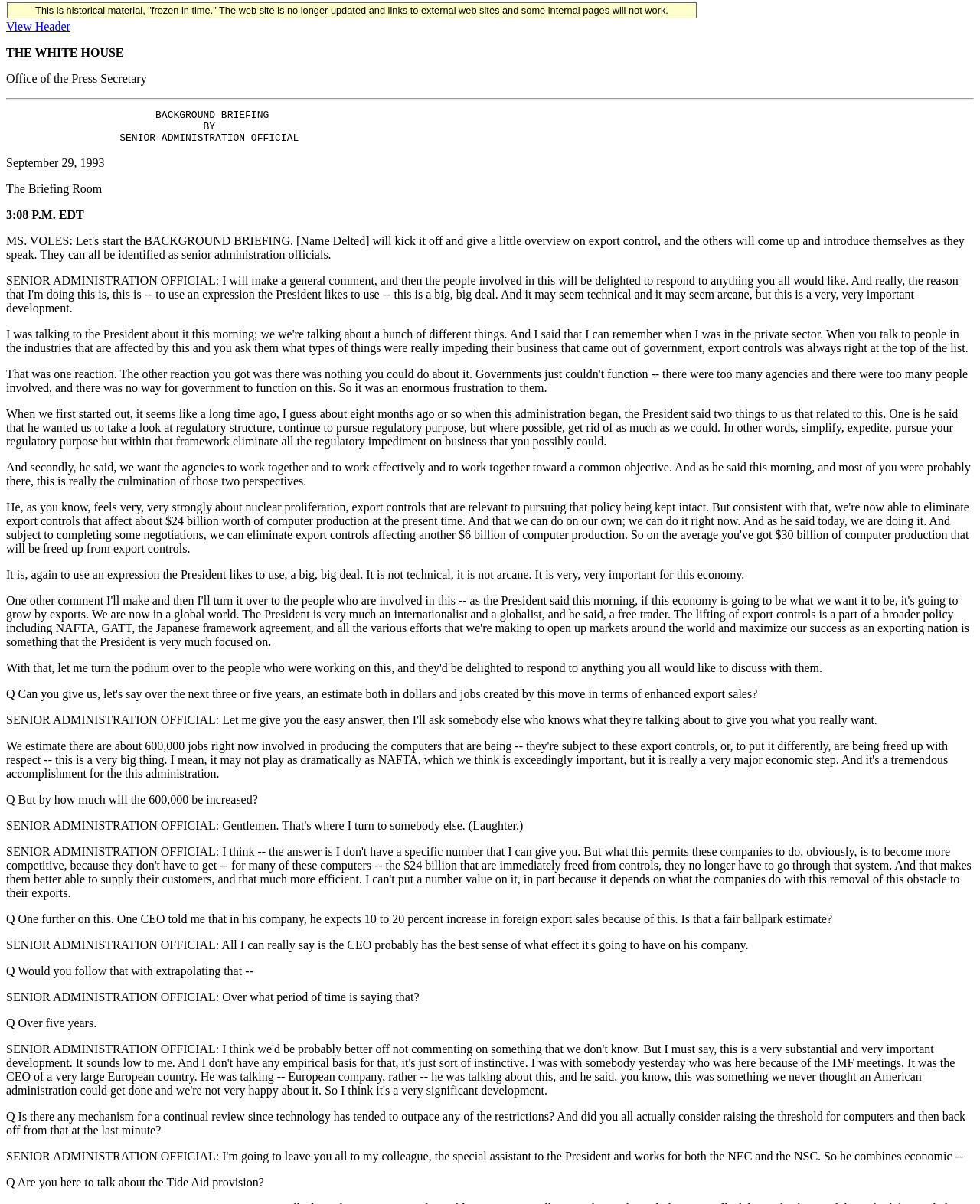What is the location of the briefing?
Please craft a detailed and exhaustive response to the question.

I found the location of the briefing by looking at the StaticText element with the content 'The Briefing Room' which is located below the date and time of the briefing.